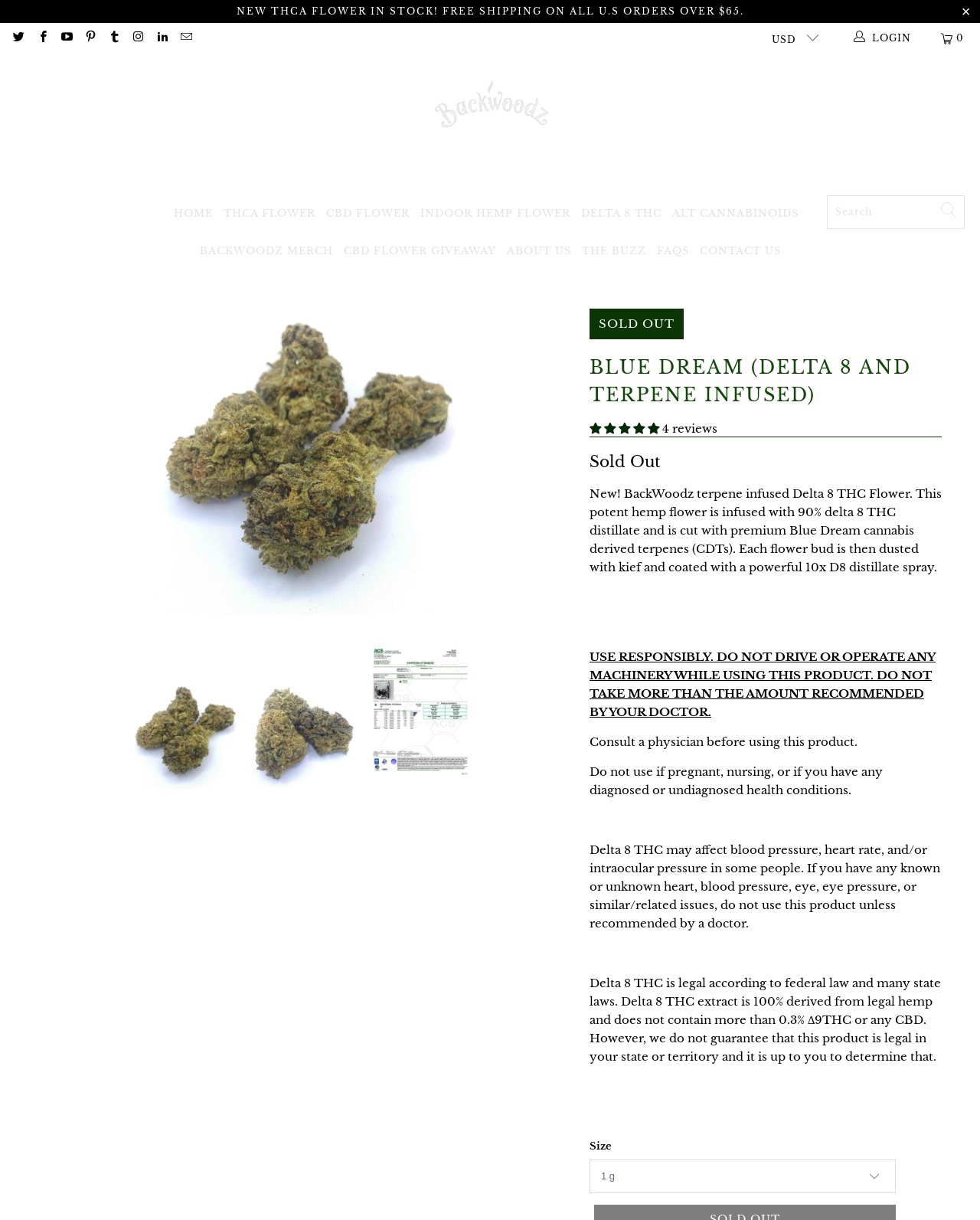Please determine the bounding box coordinates of the element to click in order to execute the following instruction: "Search for a product". The coordinates should be four float numbers between 0 and 1, specified as [left, top, right, bottom].

[0.844, 0.16, 0.984, 0.187]